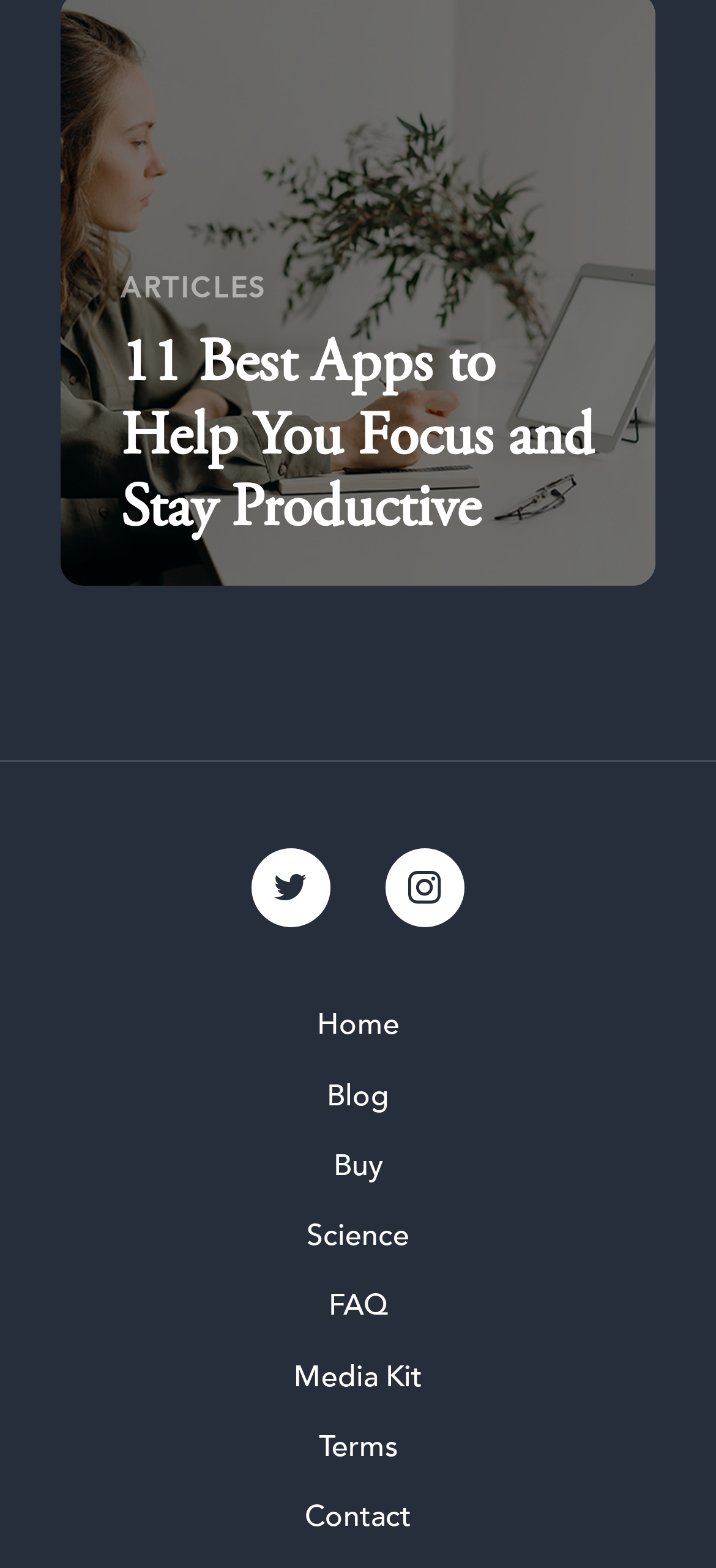Please find the bounding box coordinates (top-left x, top-left y, bottom-right x, bottom-right y) in the screenshot for the UI element described as follows: Home

[0.013, 0.347, 0.987, 0.392]